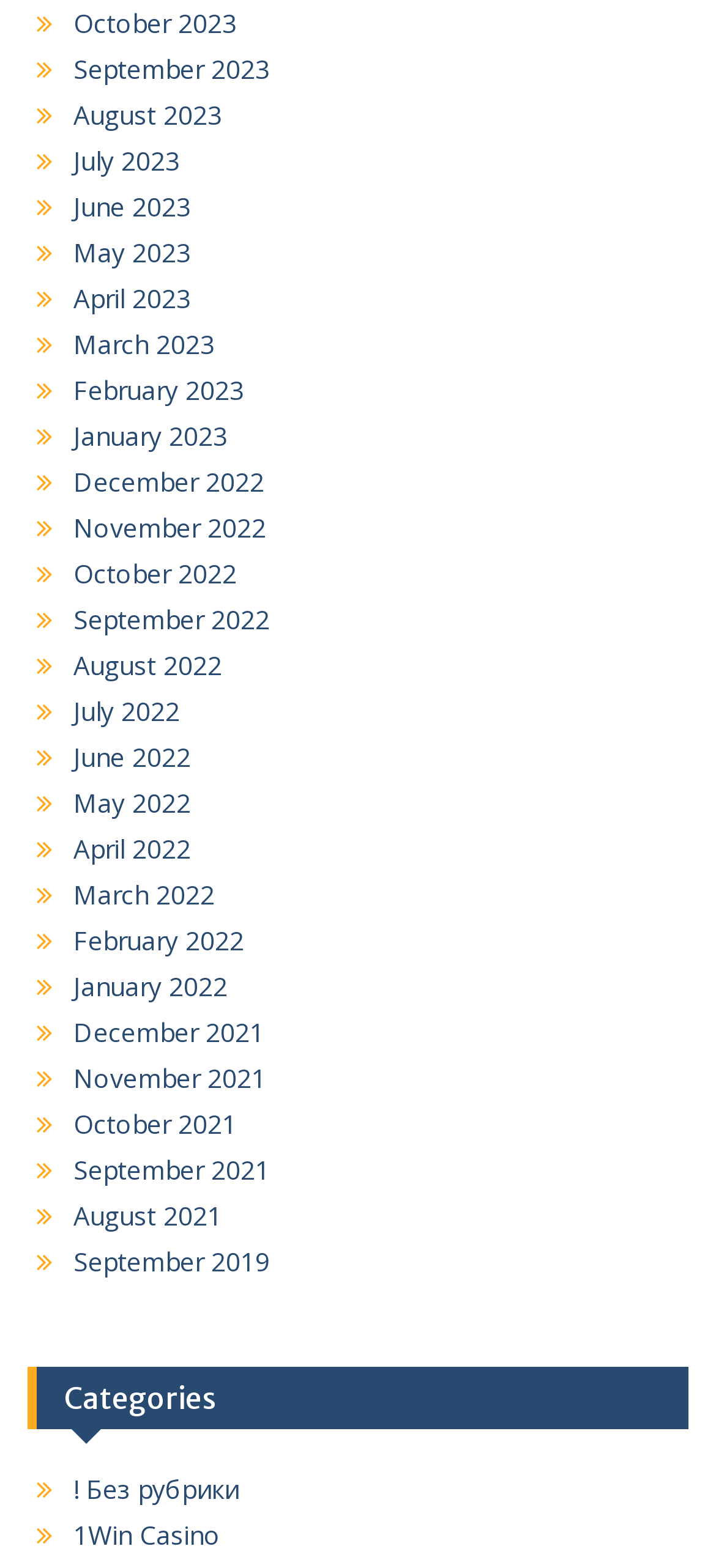Using the image as a reference, answer the following question in as much detail as possible:
What is the latest month listed?

I looked at the list of link elements with month and year information and found that the latest one is October 2023, which is located at the top of the list.